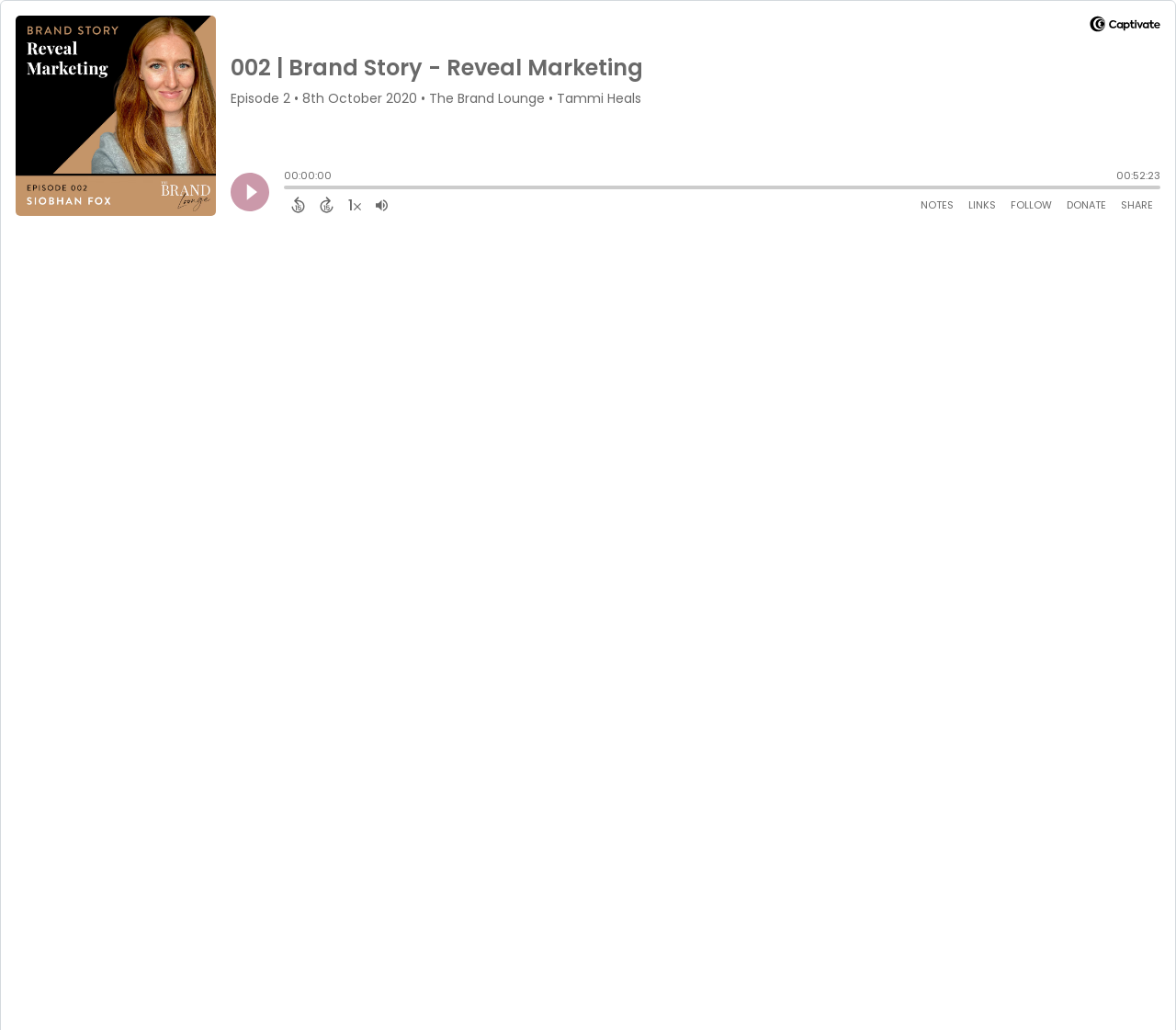Locate the bounding box coordinates of the element you need to click to accomplish the task described by this instruction: "Book now!".

None